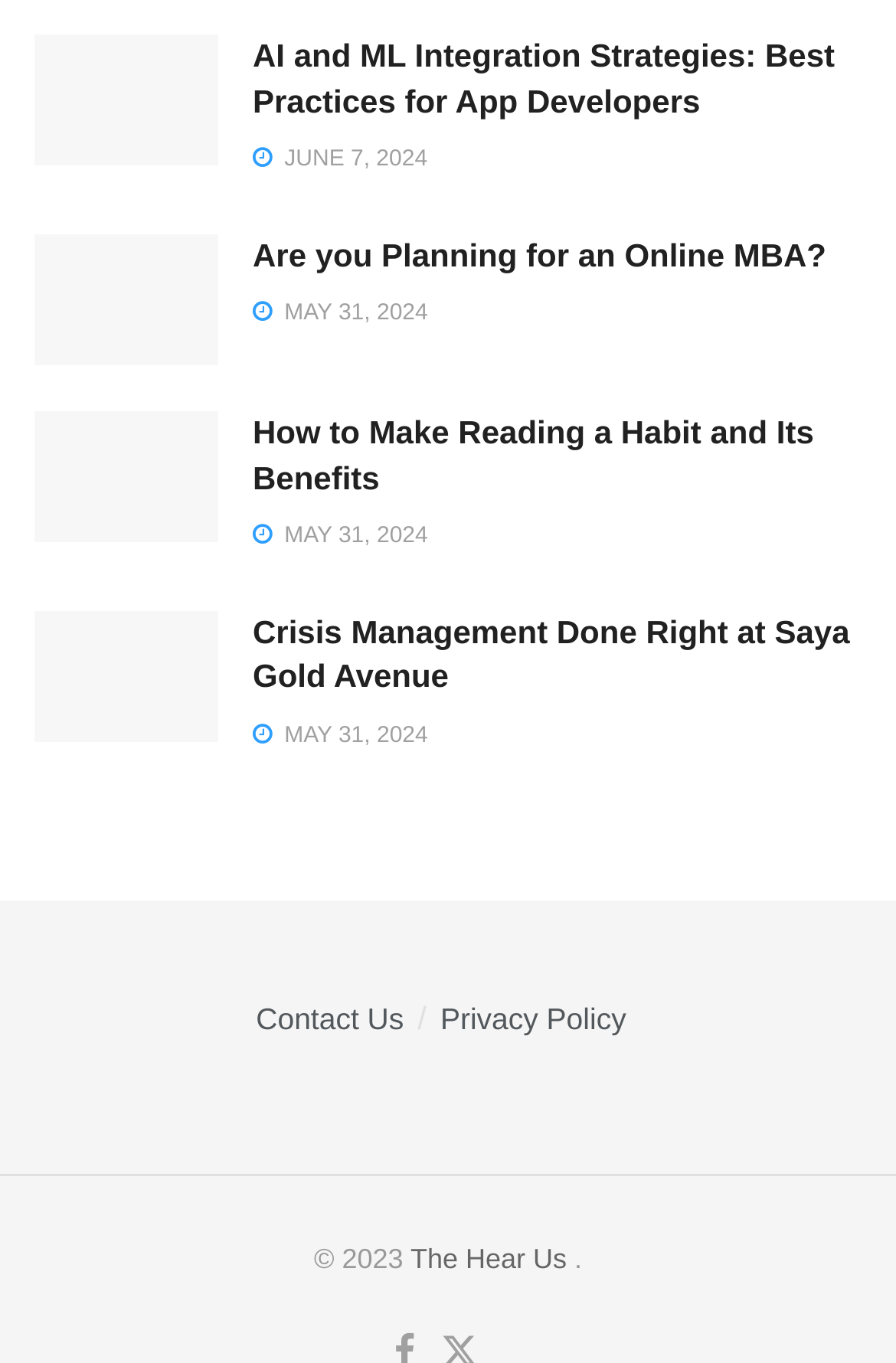Provide the bounding box coordinates of the HTML element this sentence describes: "Contact Us".

[0.286, 0.803, 0.451, 0.828]